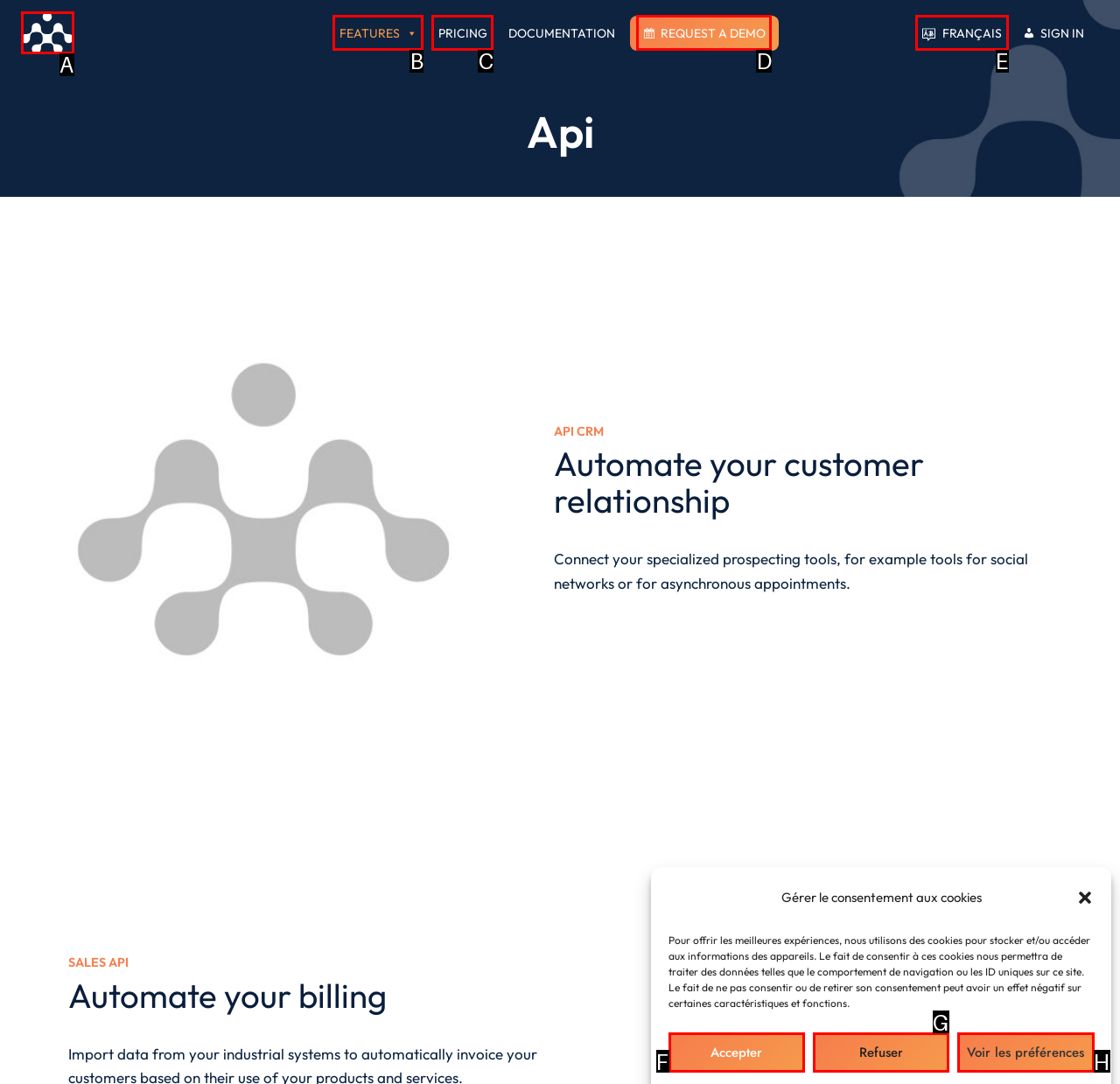Find the HTML element that matches the description: Request a demo
Respond with the corresponding letter from the choices provided.

D